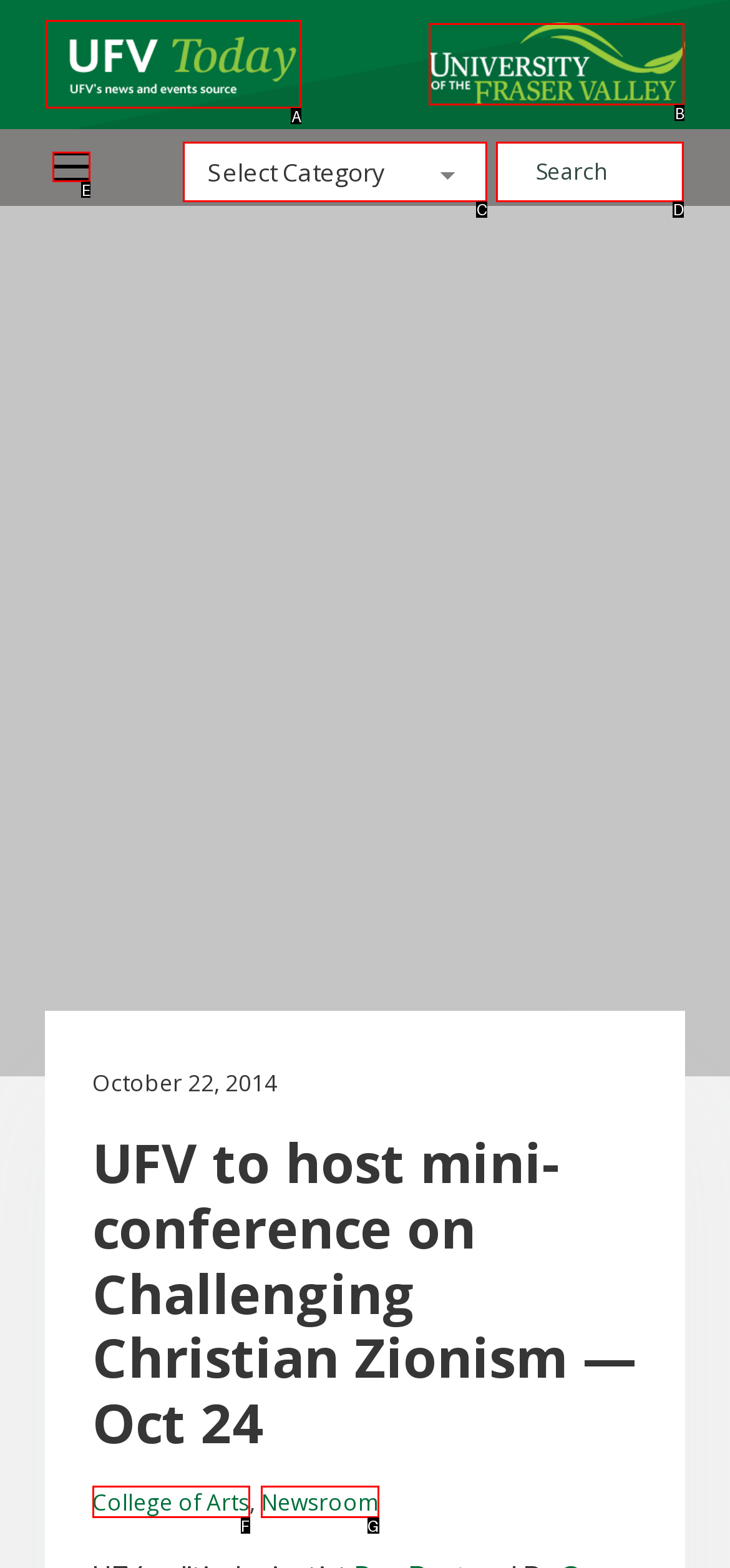Tell me which one HTML element best matches the description: aria-label="Mobile menu" Answer with the option's letter from the given choices directly.

E